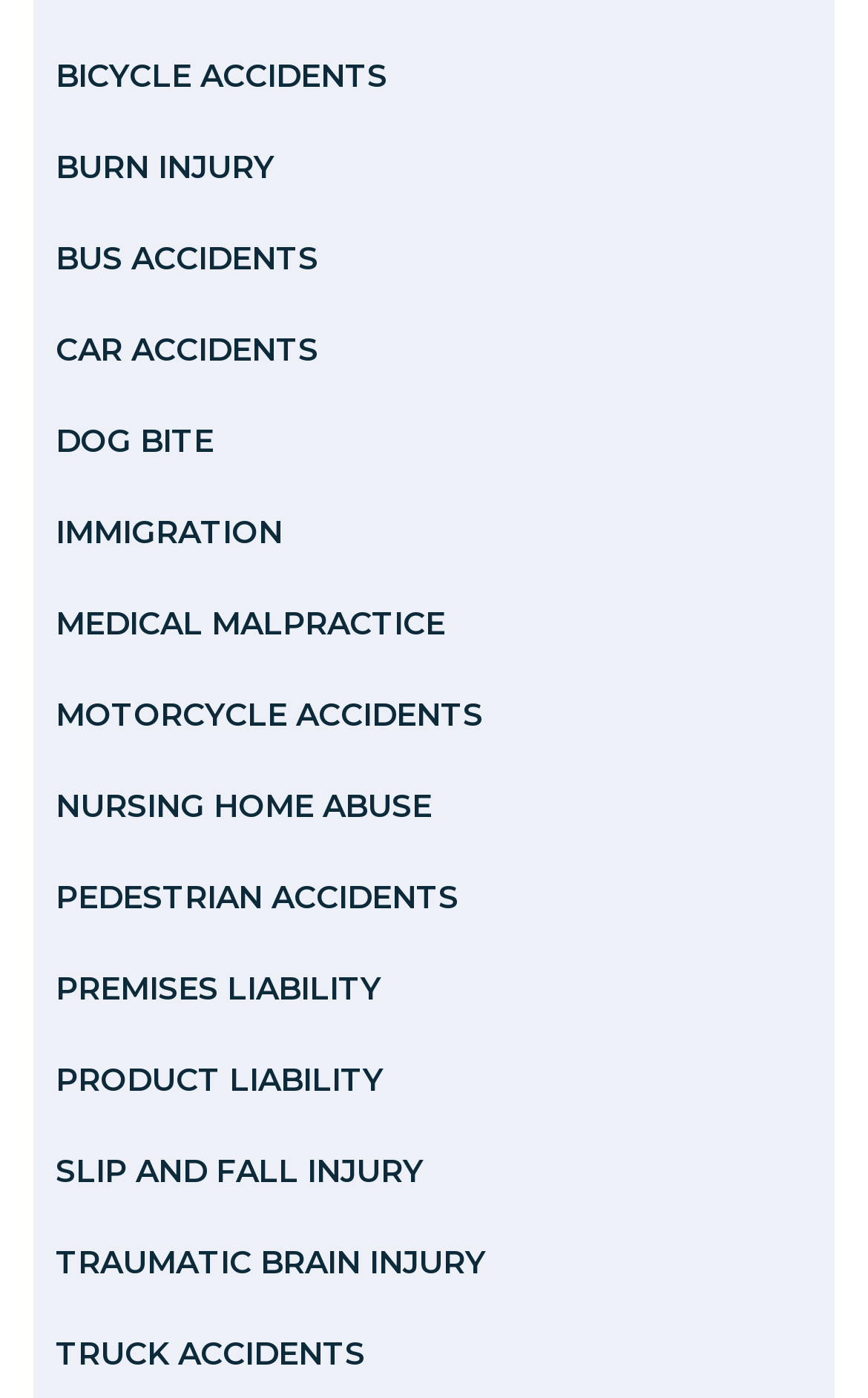How many types of injuries are listed on this webpage?
Give a thorough and detailed response to the question.

I counted the number of links on the webpage, and there are 14 different types of injuries or accidents listed, ranging from bicycle accidents to traumatic brain injury.